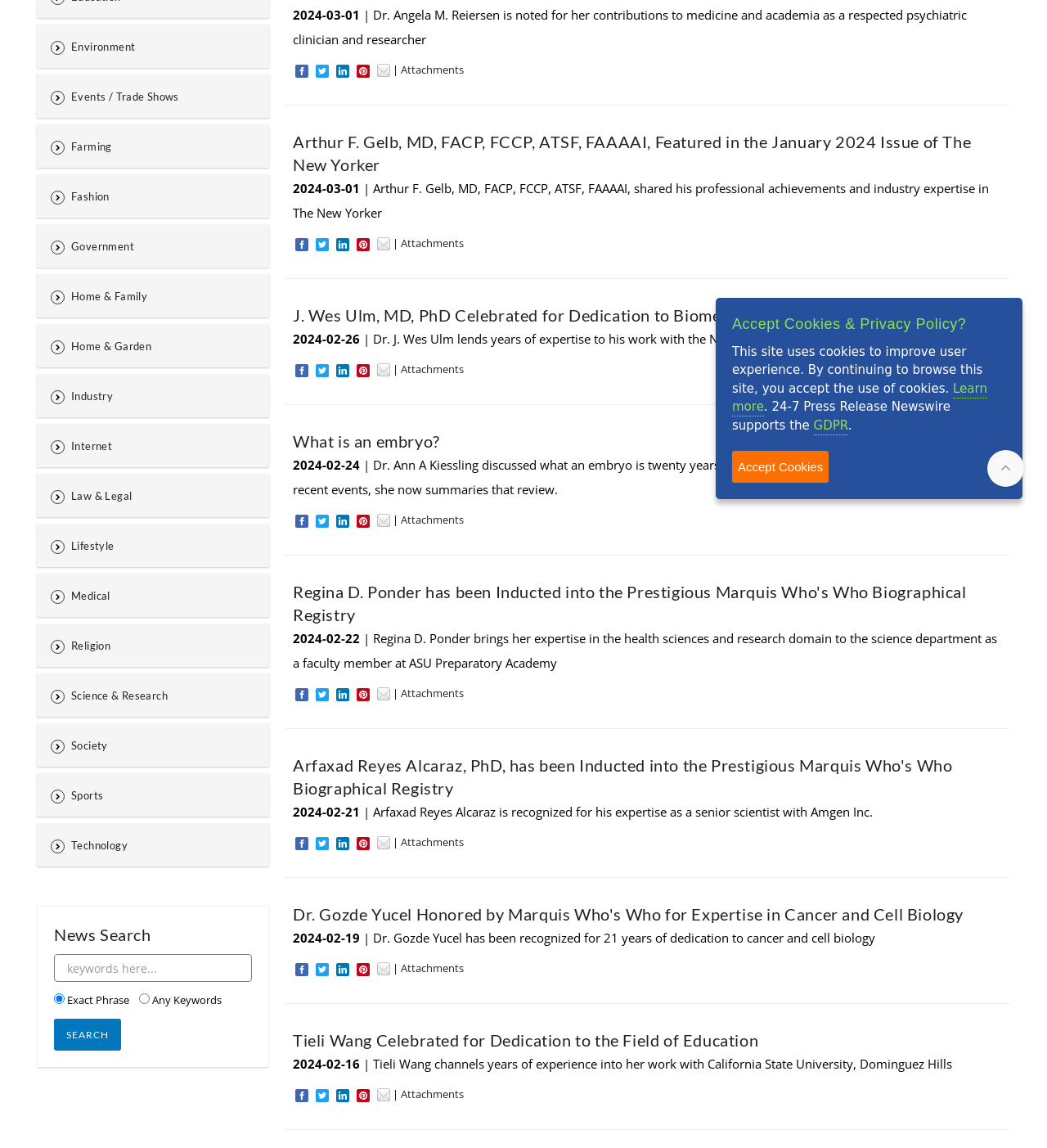Determine the bounding box coordinates for the UI element described. Format the coordinates as (top-left x, top-left y, bottom-right x, bottom-right y) and ensure all values are between 0 and 1. Element description: Fashion

[0.035, 0.153, 0.257, 0.19]